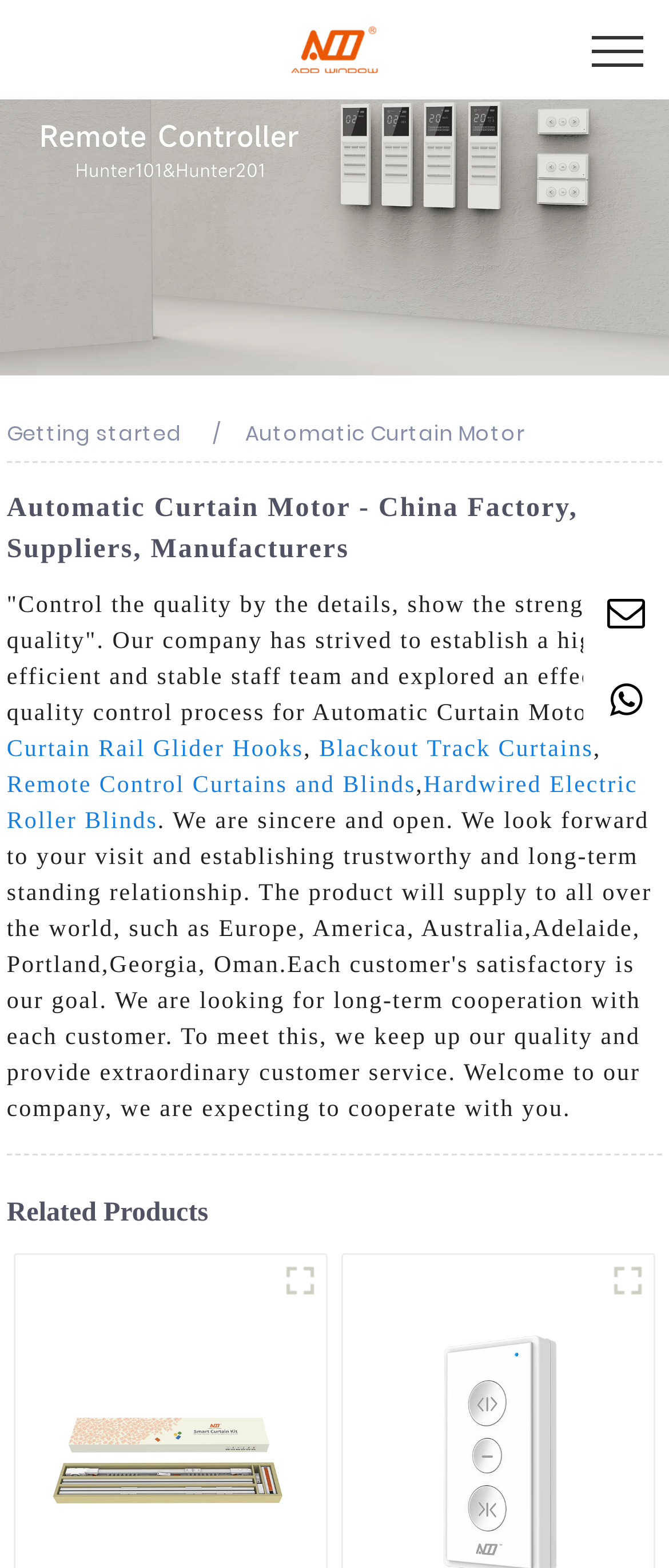Please identify the bounding box coordinates of the element I need to click to follow this instruction: "Click the logo".

[0.428, 0.02, 0.572, 0.041]